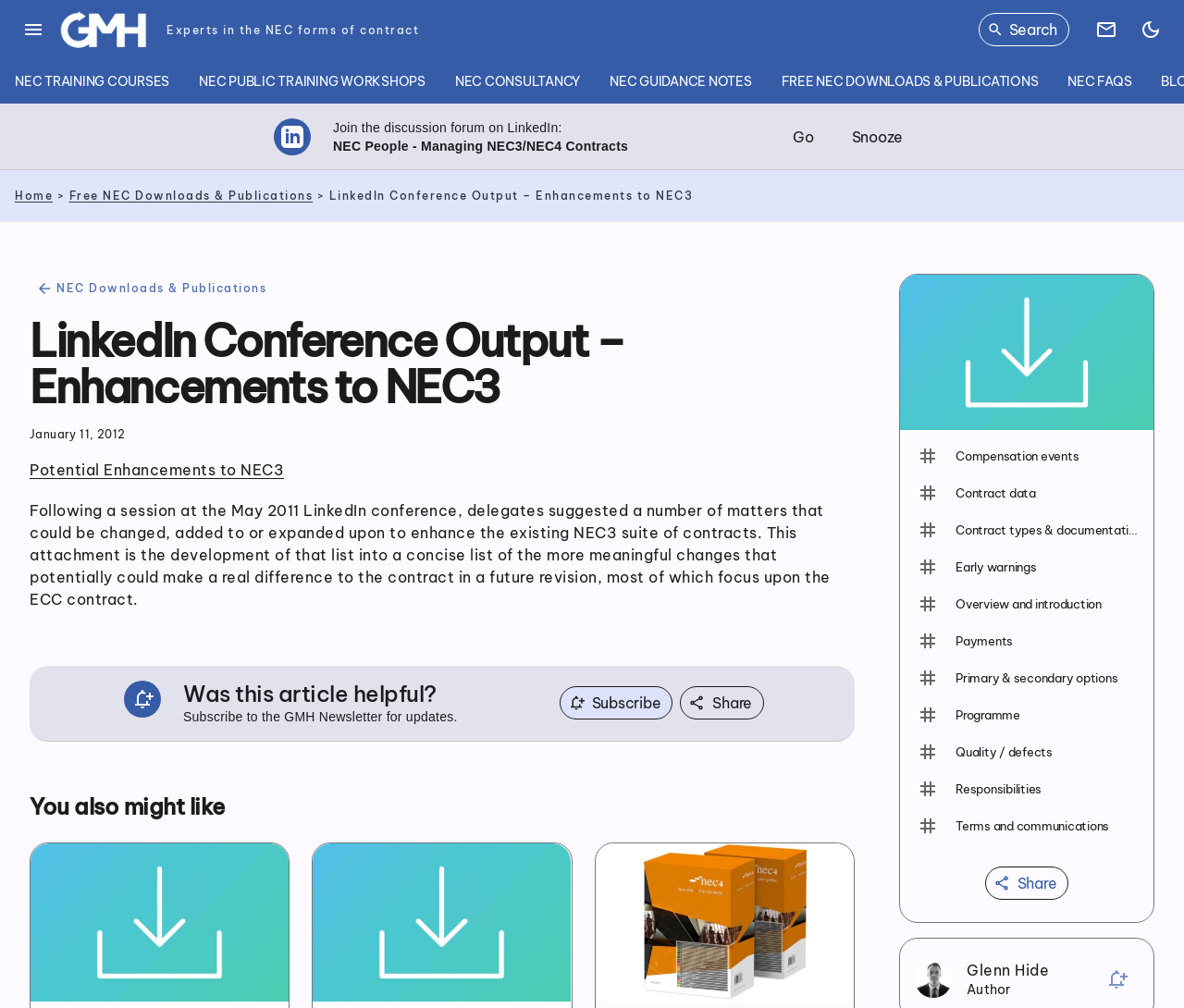Give a complete and precise description of the webpage's appearance.

This webpage is about LinkedIn Conference Output - Enhancements to NEC3, which appears to be a discussion on potential enhancements to NEC3 contracts. At the top left corner, there is a menu button and a logo of GMH Planning Ltd, an NEC training and consultancy firm. Below the logo, there is a brief description of the company as "Experts in the NEC forms of contract". 

On the top right corner, there are three buttons: Search, Contact GMH Planning, and Toggle Dark Mode. Below these buttons, there is a horizontal tab list with six tabs: NEC TRAINING COURSES, NEC PUBLIC TRAINING WORKSHOPS, NEC CONSULTANCY, NEC GUIDANCE NOTES, FREE NEC DOWNLOADS & PUBLICATIONS, and NEC FAQS.

The main content of the webpage is divided into two sections. The first section is a discussion forum on LinkedIn, where users can join the discussion on NEC People - Managing NEC3/NEC4 Contracts. There is an image of the LinkedIn group icon, a link to join the discussion, and two buttons: Go and Snooze.

The second section is the main article, which is titled "LinkedIn Conference Output – Enhancements to NEC3". The article discusses potential enhancements to NEC3 contracts, which were suggested by delegates at a LinkedIn conference in May 2011. The article is divided into several sections, including a concise list of meaningful changes that could make a real difference to the contract in a future revision.

On the right side of the article, there are several images and links to related articles, including ECSS and NEC4 Contracts Pack. There are also several options for selecting topics related to NEC contracts, such as compensation events, contract data, and early warnings.

At the bottom of the article, there is a section for users to subscribe to the GMH Newsletter for updates, and a button to share the article. There is also an image of the author, Glenn Hide, and a link to add a notification.